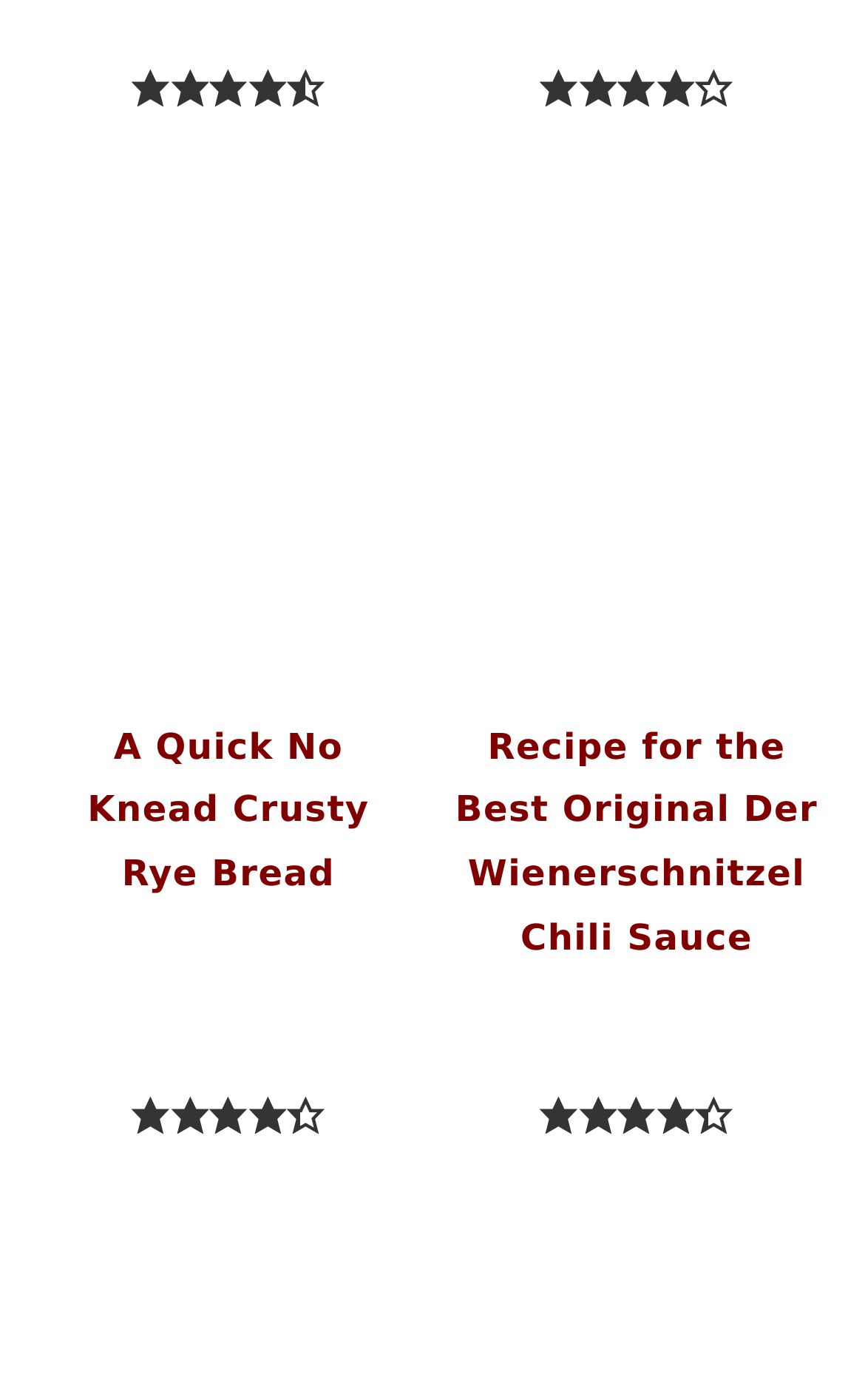Locate the bounding box coordinates of the element I should click to achieve the following instruction: "Rate this recipe 1 out of 5 stars".

[0.151, 0.048, 0.196, 0.078]